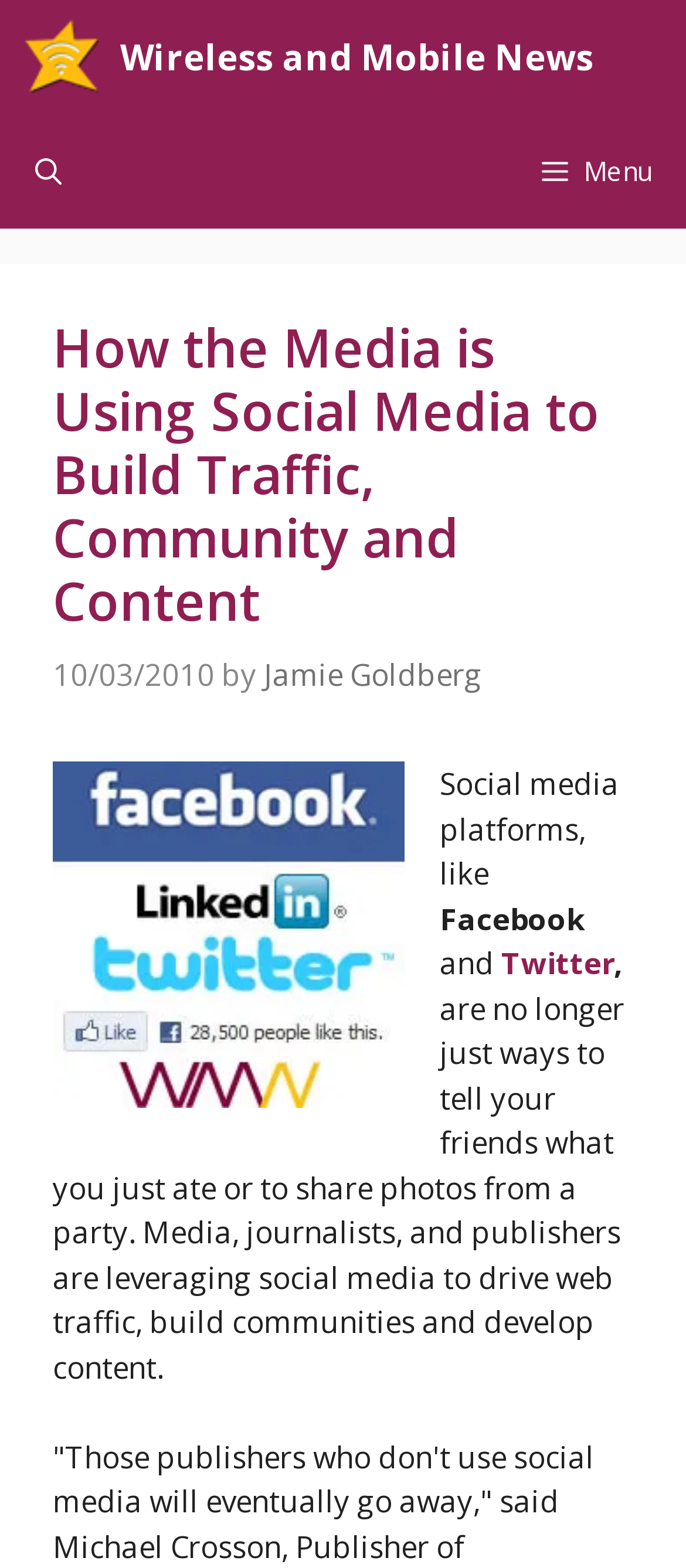Extract the top-level heading from the webpage and provide its text.

How the Media is Using Social Media to Build Traffic, Community and Content